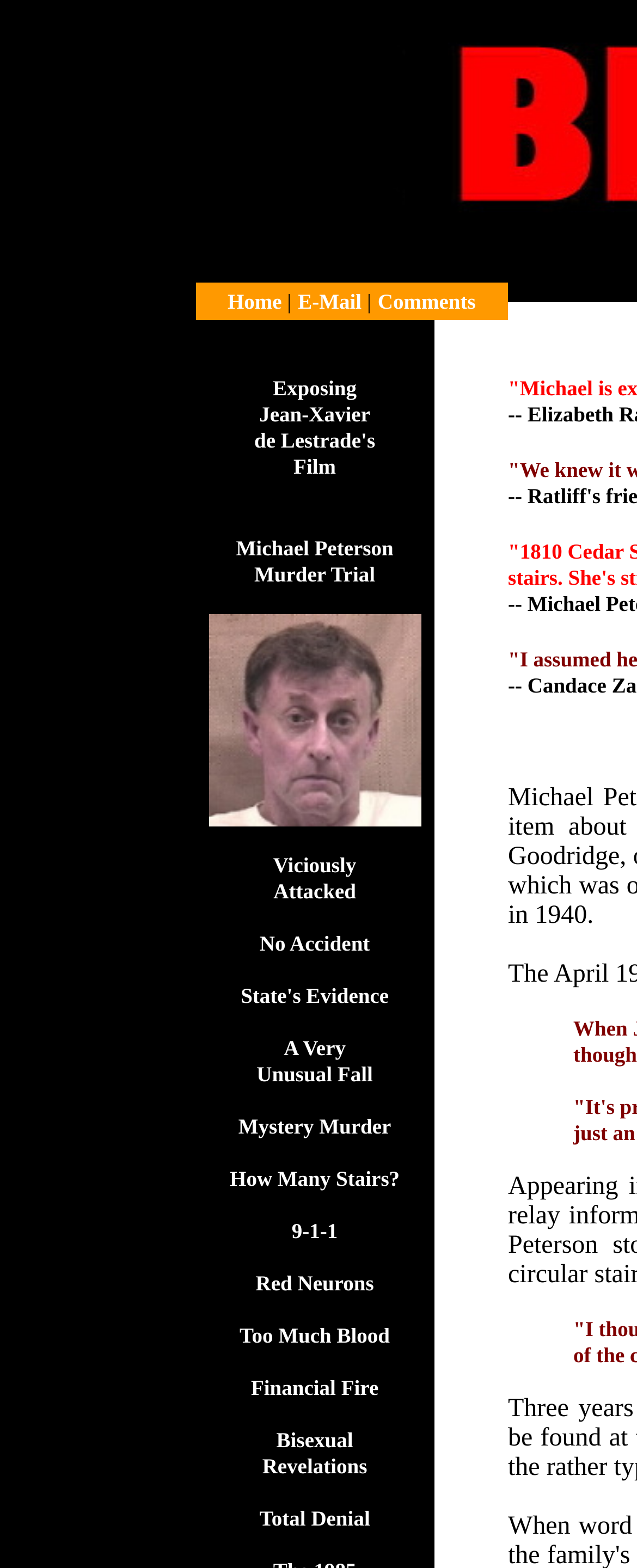Offer a thorough description of the webpage.

The webpage appears to be a documentary or article about the Michael Peterson murder trial, with a focus on exposing the tendentious film by Jean-Xavier de Lestrade. 

At the top of the page, there is a navigation menu with three links: "Home", "E-Mail", and "Comments". Below this menu, there is a prominent link that reads "Exposing Jean-Xavier de Lestrade's Film", which is accompanied by the text "Film". 

To the right of this link, there is an image of Michael Peterson. Below the image, there are several links that seem to be chapter or section titles, including "Michael Peterson Murder Trial", "Viciously Attacked", "No Accident", "State's Evidence", and several others. These links are arranged in a vertical column, with each link positioned below the previous one. 

The links are densely packed, with little space between them, suggesting that the webpage is presenting a comprehensive and detailed examination of the Michael Peterson murder trial. The presence of an image of Michael Peterson and the focus on exposing the film by Jean-Xavier de Lestrade suggest that the webpage is presenting a critical or investigative perspective on the trial.